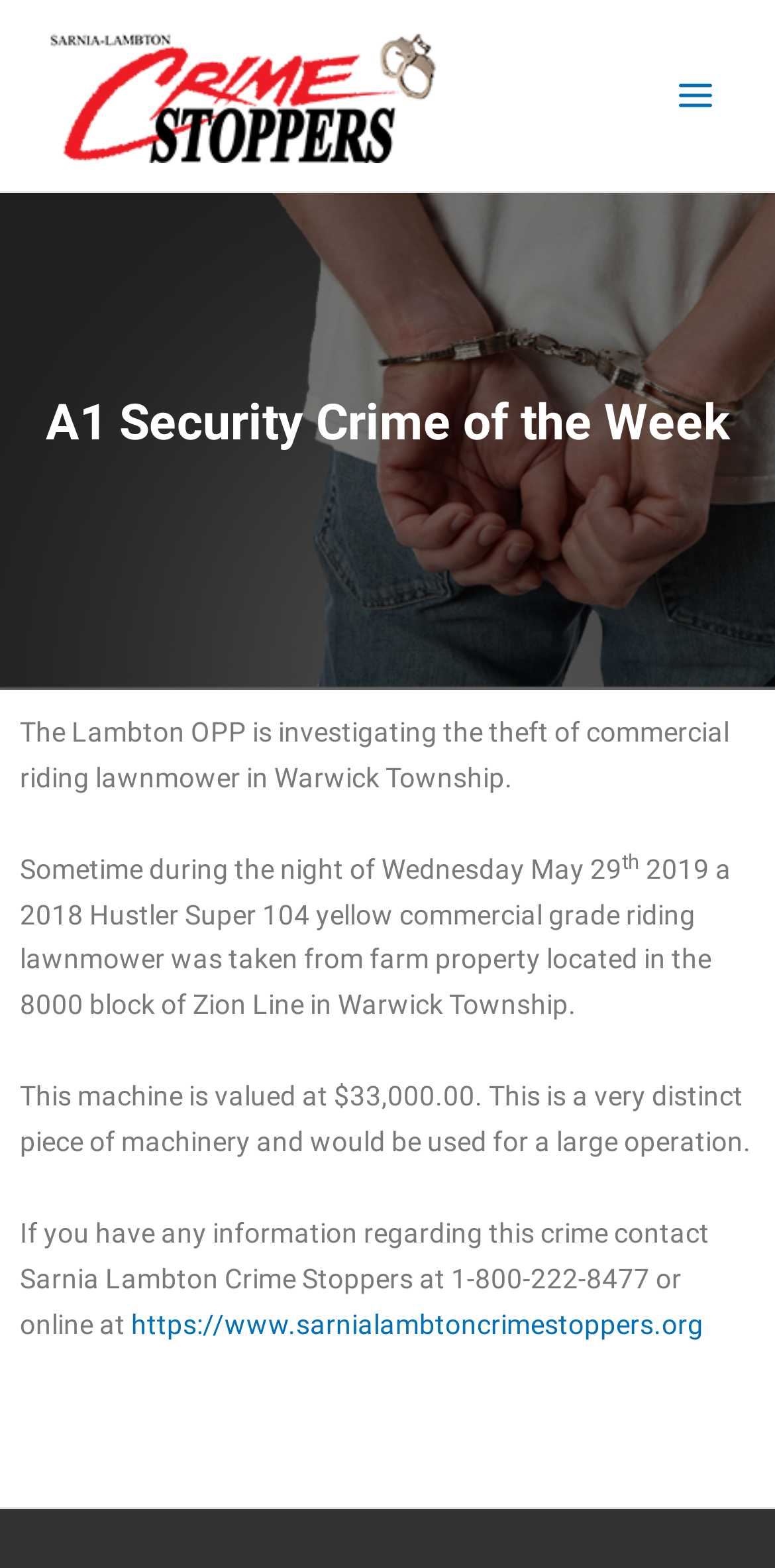Give a detailed account of the webpage's layout and content.

The webpage is about the "A1 Security Crime of the Week" in Sarnia Lambton, featuring a specific crime report. At the top left, there is a link to "Sarnia Lambton Crime Stoppers" accompanied by an image with the same name. 

On the top right, there is a button labeled "Main Menu" with an image beside it. 

The main content of the webpage is divided into sections. At the top, there is a heading that reads "A1 Security Crime of the Week". Below the heading, there are several paragraphs of text describing a crime incident. The text explains that the Lambton OPP is investigating the theft of a commercial riding lawnmower in Warwick Township, which occurred on the night of May 29, 2019. The lawnmower, a 2018 Hustler Super 104, is valued at $33,000.00 and is a distinct piece of machinery. 

The text also provides information on how to contact Sarnia Lambton Crime Stoppers if one has any information regarding this crime, including a phone number and a link to their website. The link is placed at the bottom of the text.